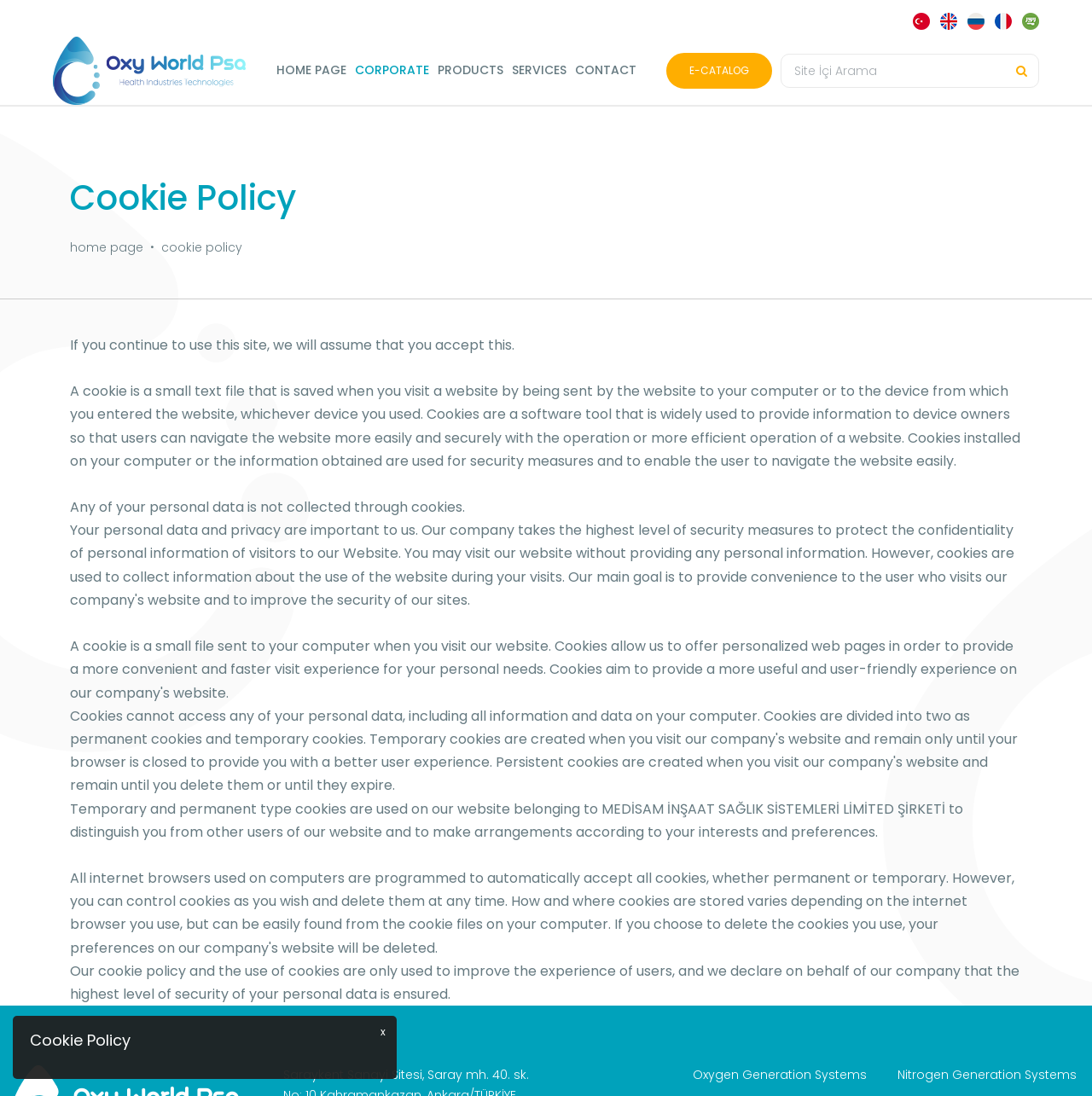Specify the bounding box coordinates of the area that needs to be clicked to achieve the following instruction: "visit the game's official website".

None